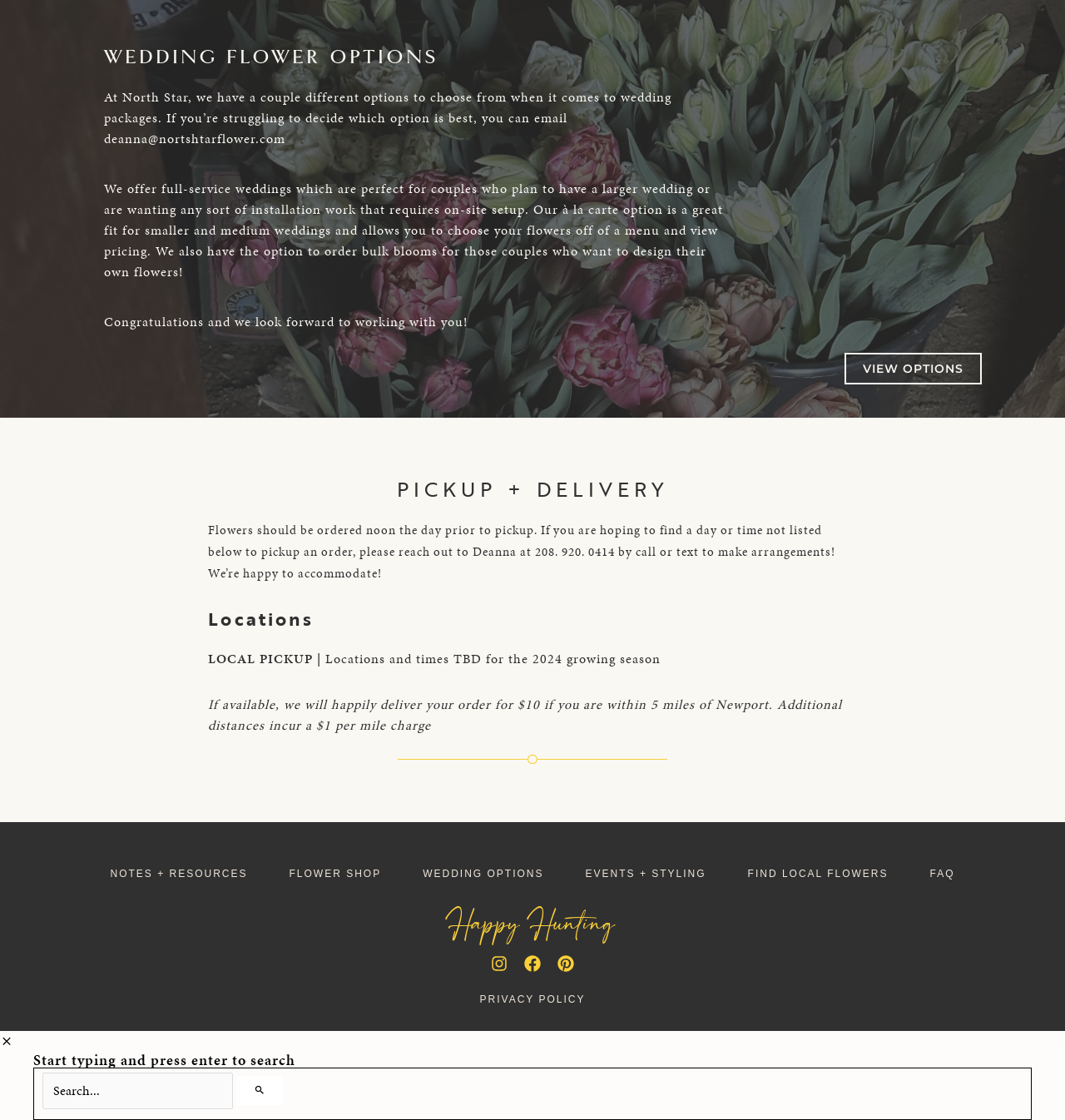What is the main topic of this webpage?
Relying on the image, give a concise answer in one word or a brief phrase.

Wedding flowers